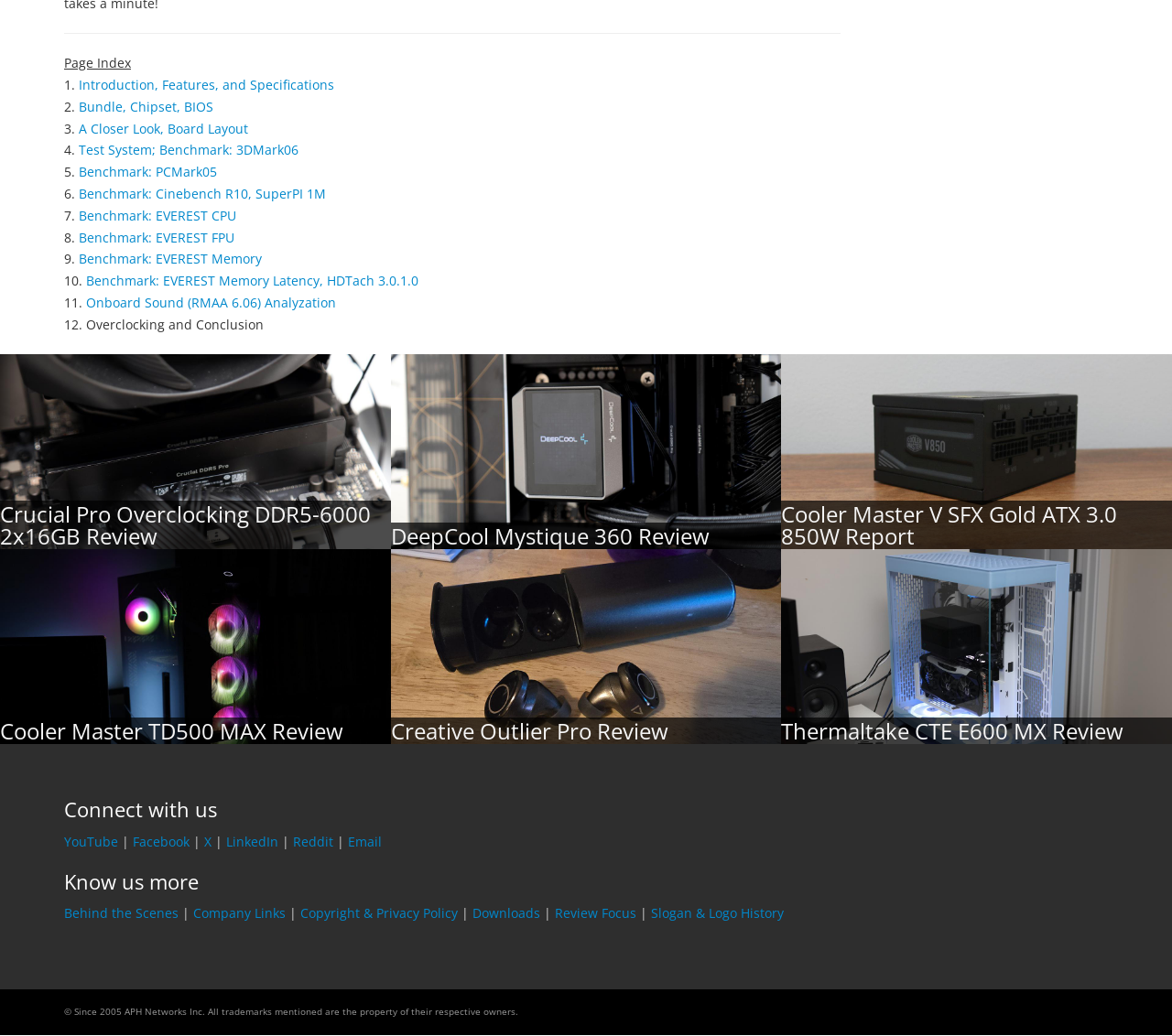Find the bounding box coordinates of the UI element according to this description: "Facebook".

[0.113, 0.804, 0.162, 0.821]